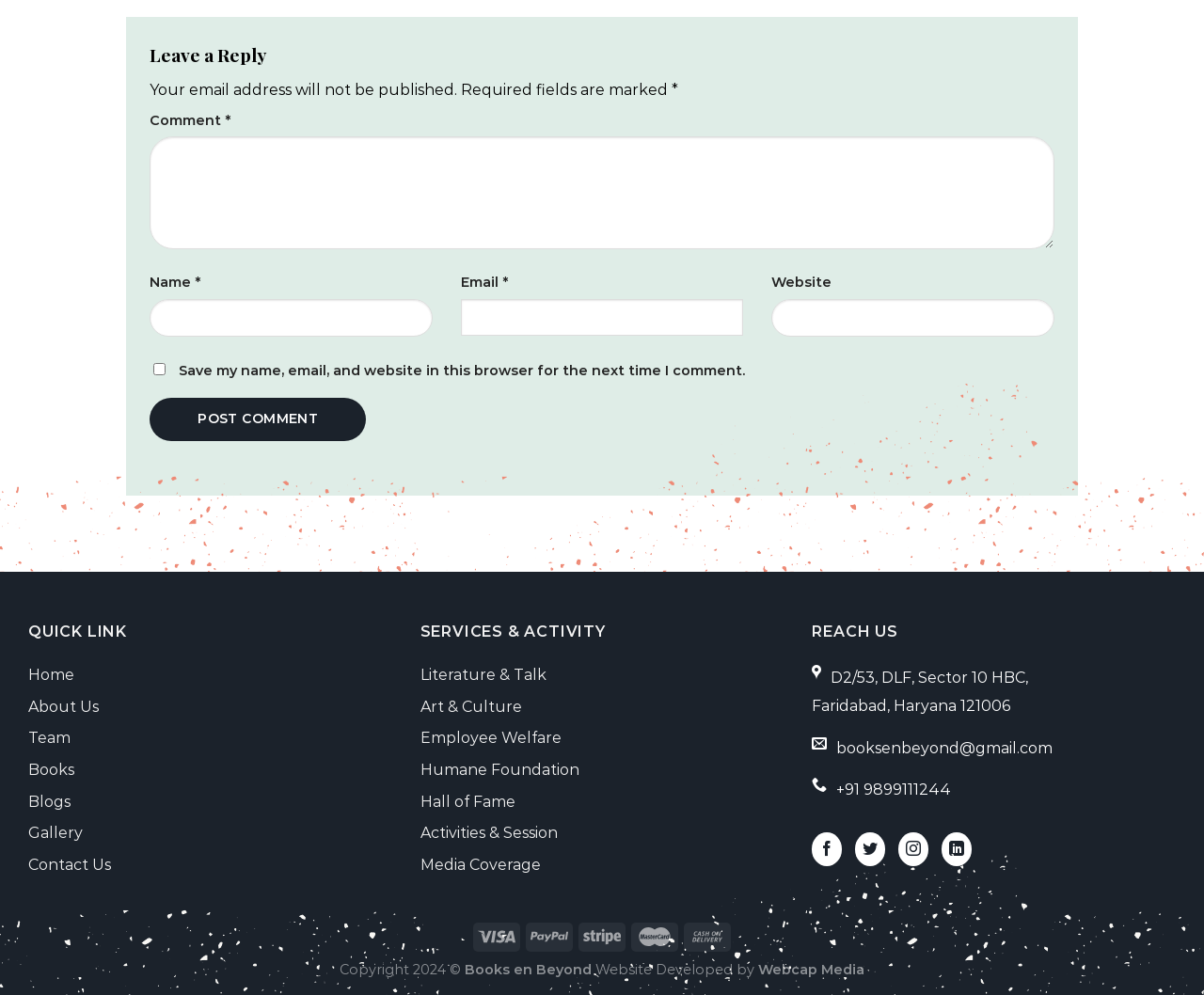Can you find the bounding box coordinates for the element that needs to be clicked to execute this instruction: "Click the Post Comment button"? The coordinates should be given as four float numbers between 0 and 1, i.e., [left, top, right, bottom].

[0.124, 0.4, 0.304, 0.443]